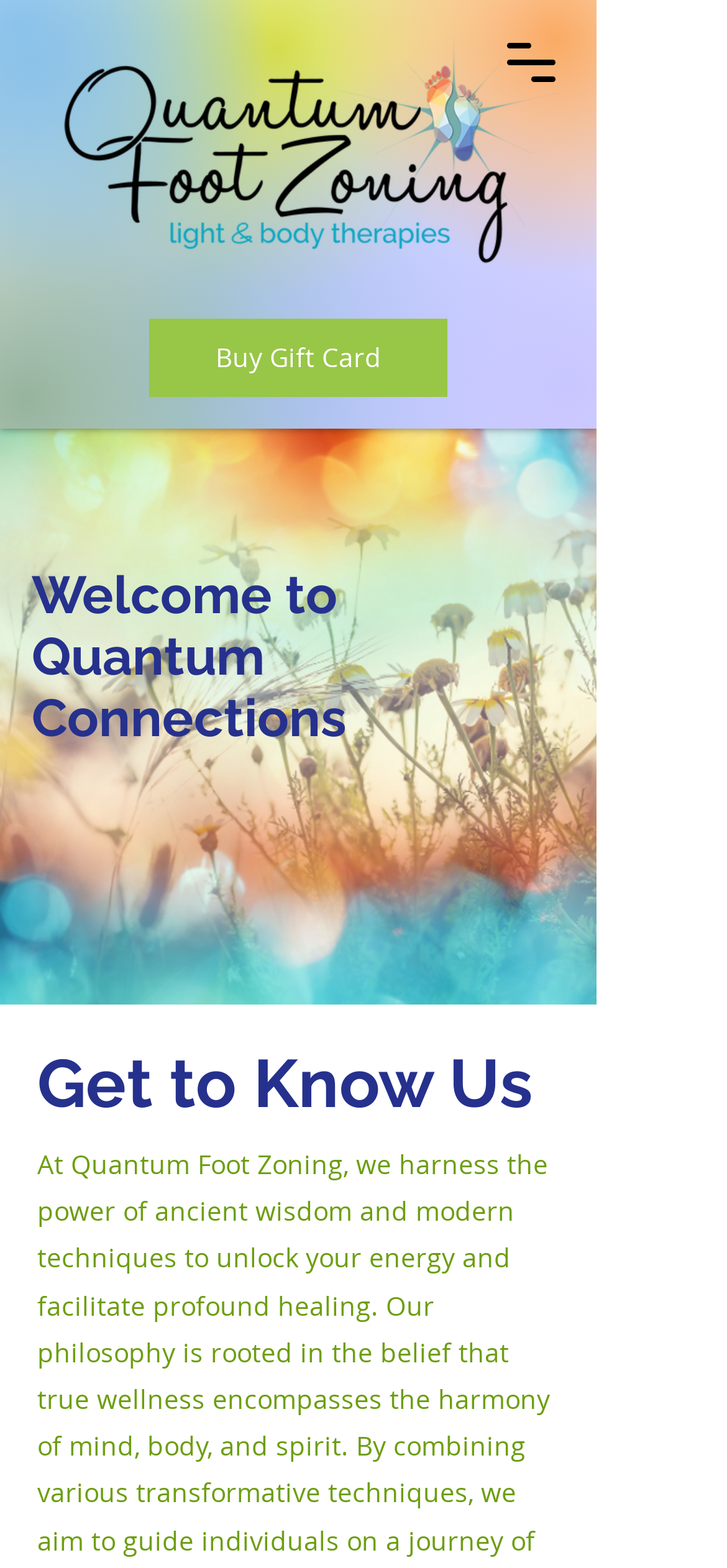Reply to the question with a single word or phrase:
Is there a call-to-action to buy a gift card?

Yes